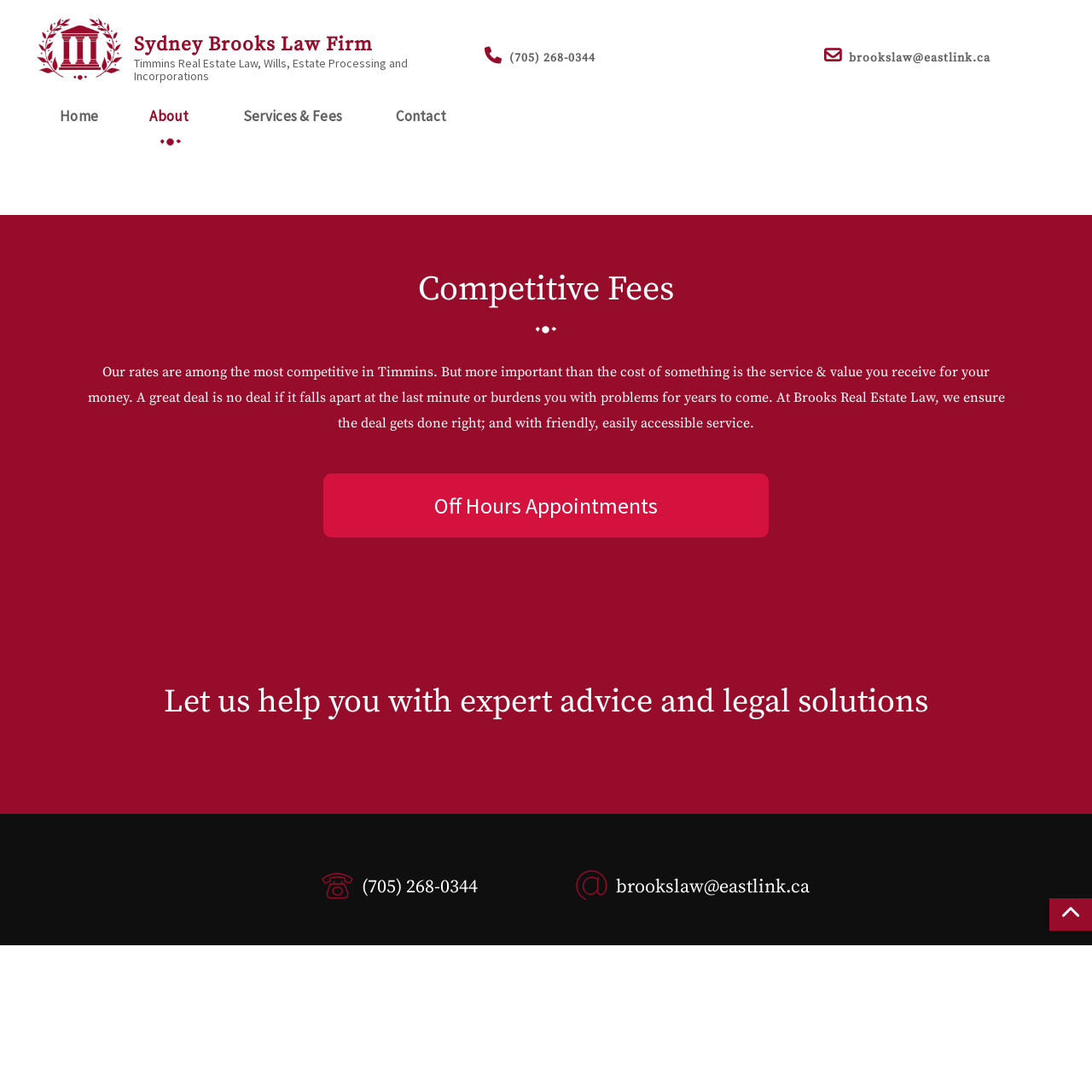Please provide a comprehensive answer to the question below using the information from the image: What is the name of the law firm's logo?

I found the logo by looking at the top-left corner of the webpage, where it is displayed as an image with the text 'Sydney Brooks Law Firm Logo'.